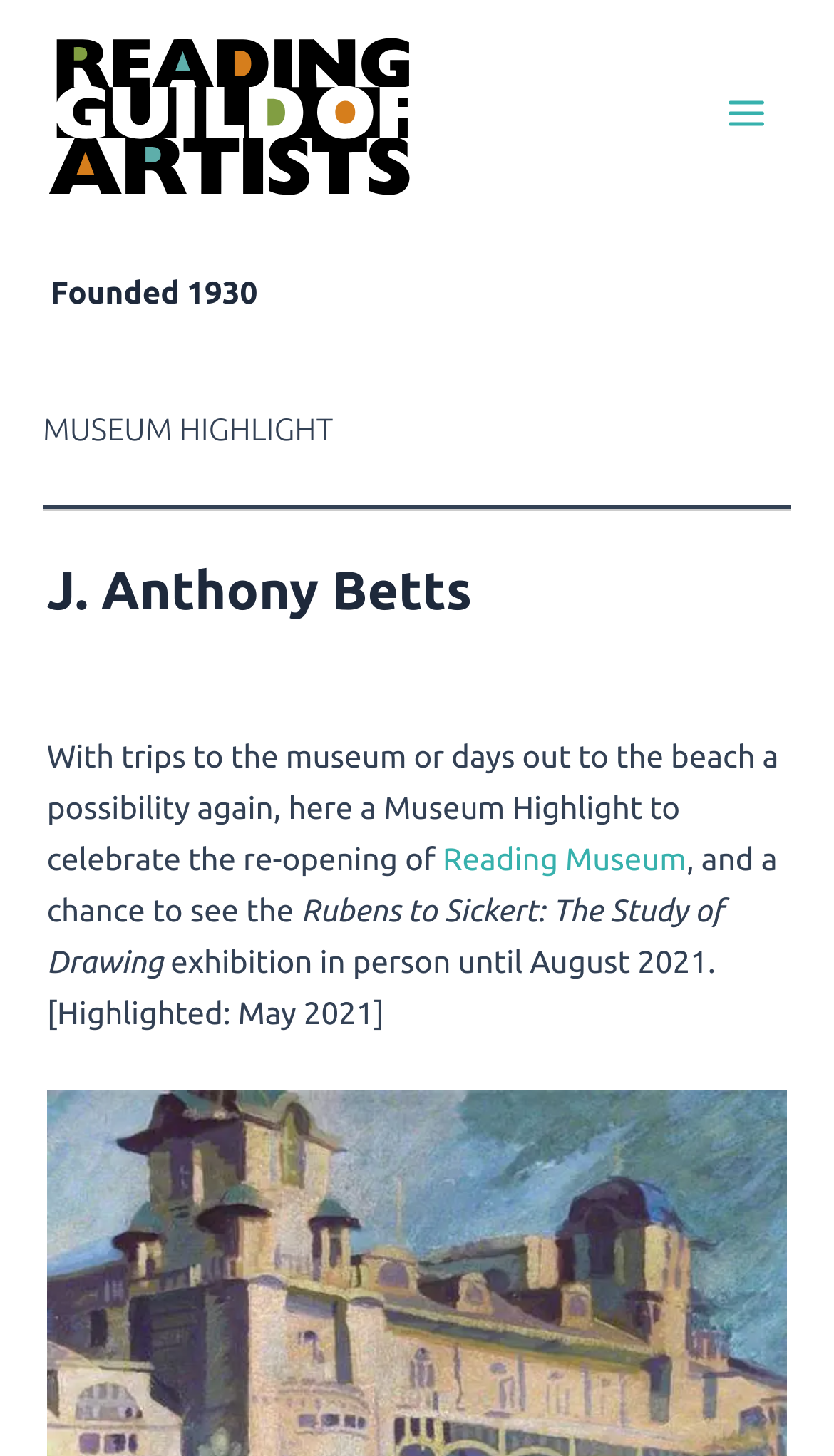Provide the bounding box for the UI element matching this description: "Main Menu".

[0.841, 0.048, 0.949, 0.109]